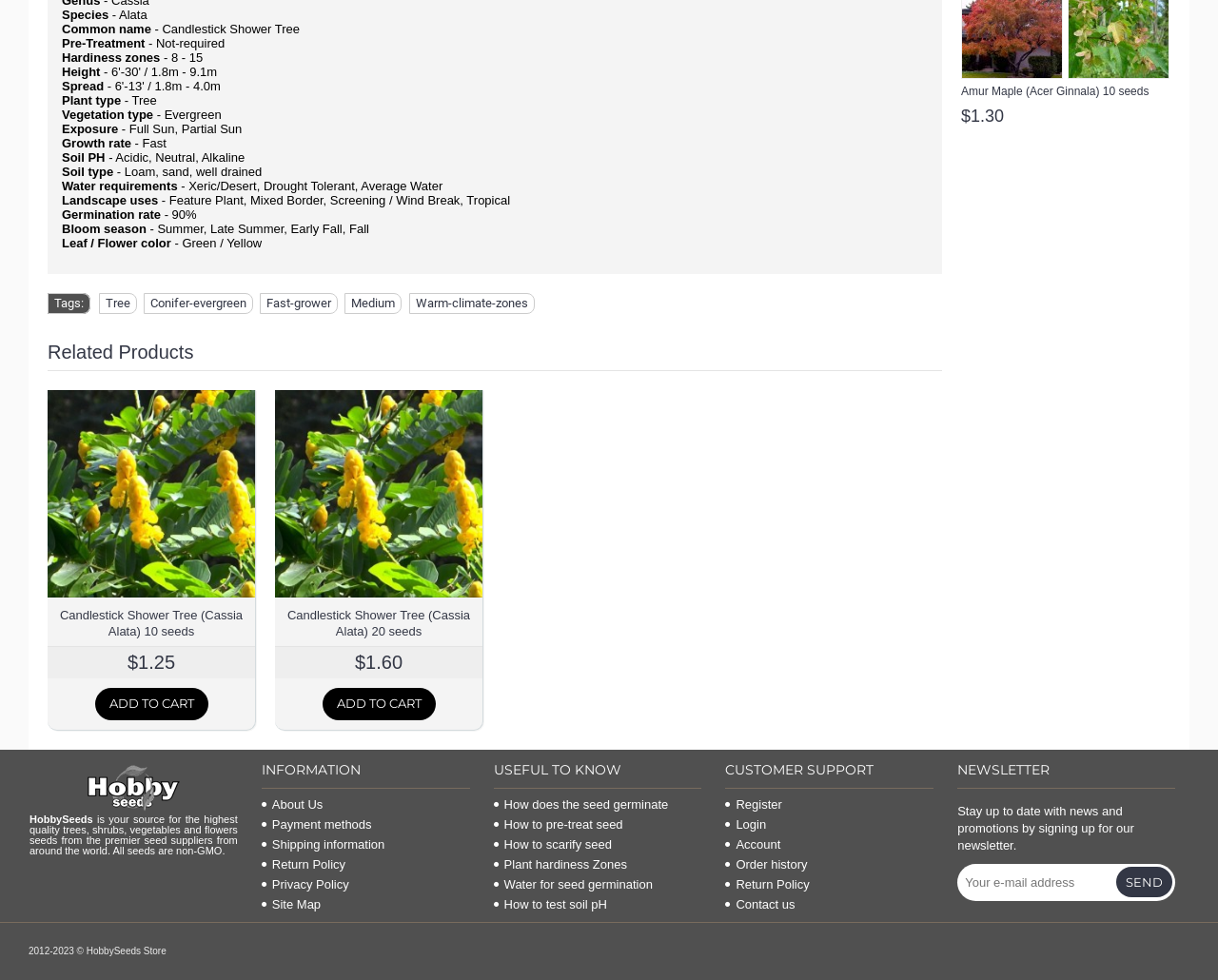Identify the bounding box of the UI component described as: "How to pre-treat seed".

[0.405, 0.834, 0.576, 0.848]